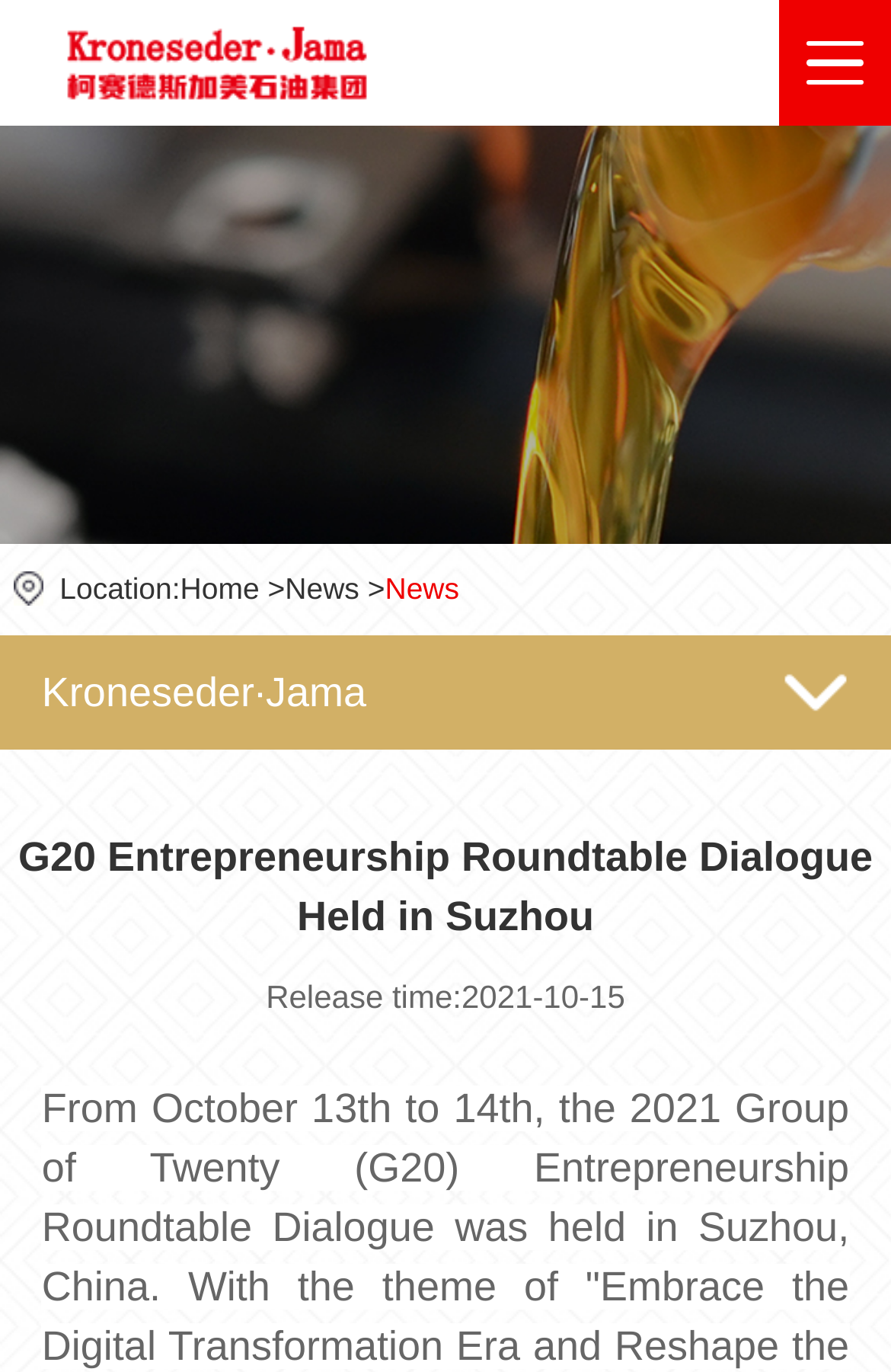What is the location of the event? Analyze the screenshot and reply with just one word or a short phrase.

Suzhou